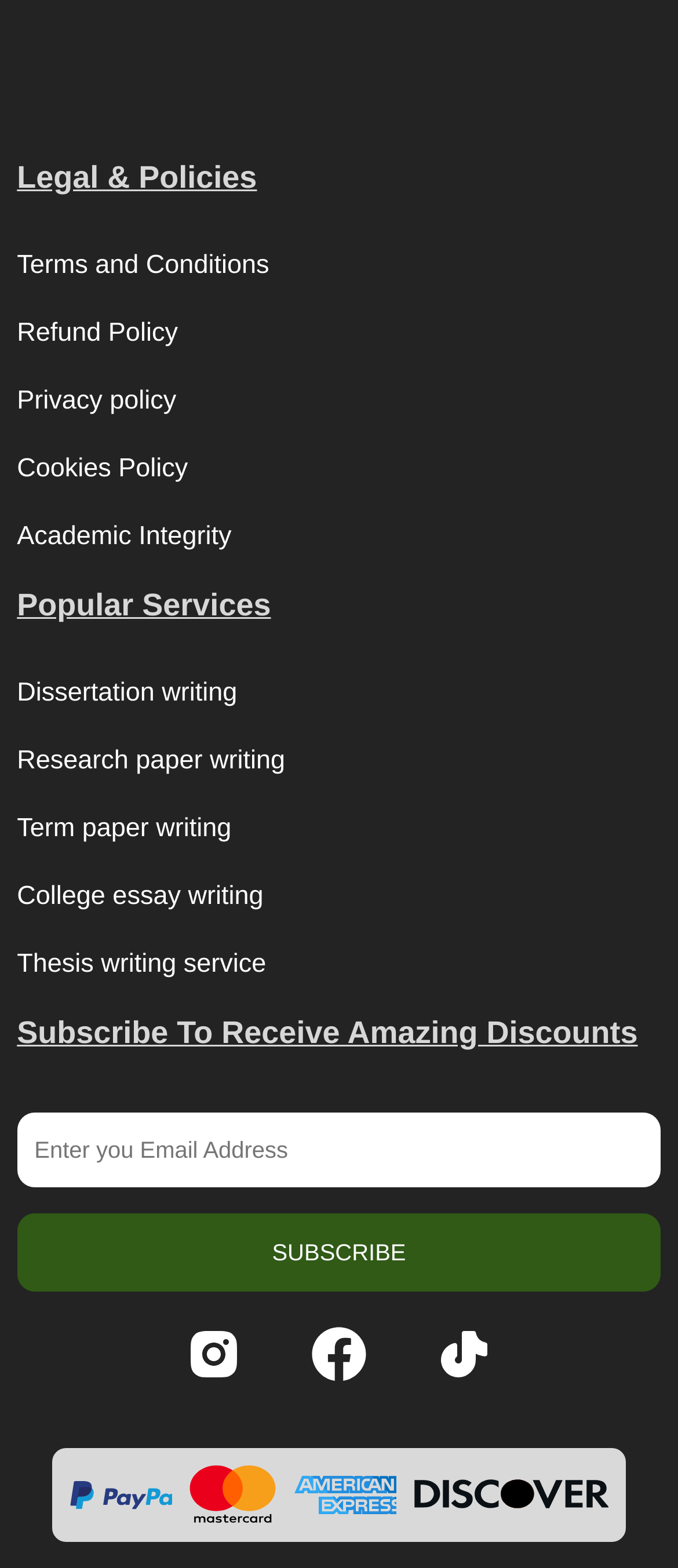What is the purpose of the textbox?
Analyze the image and deliver a detailed answer to the question.

The textbox is located below the 'Subscribe To Receive Amazing Discounts' text, and it is likely used to input an email address or other contact information to receive discounts and promotions from the website.